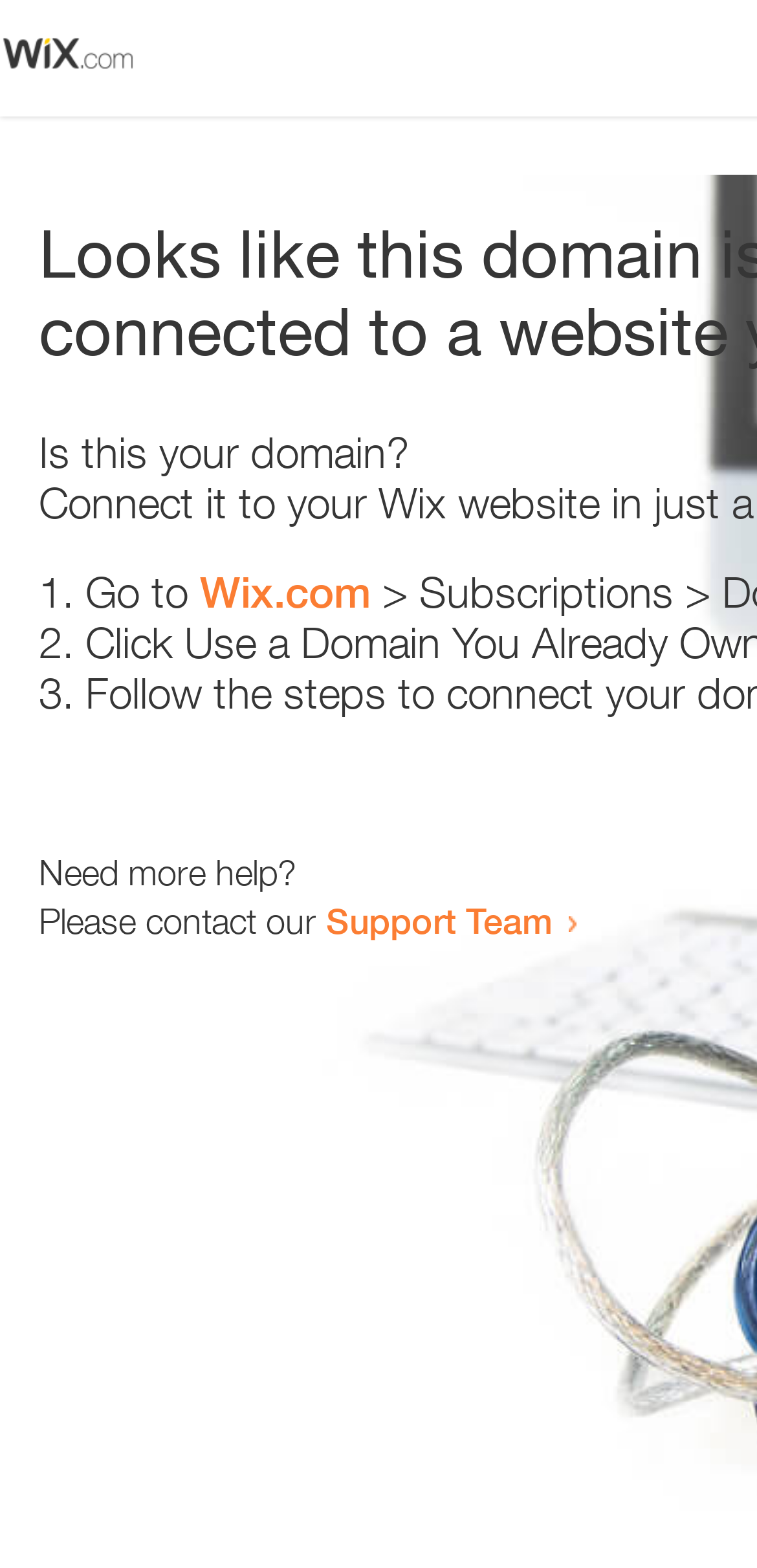Construct a comprehensive caption that outlines the webpage's structure and content.

The webpage appears to be an error page, with a small image at the top left corner. Below the image, there is a question "Is this your domain?" in a prominent position. 

To the right of the question, there is a numbered list with three items. The first item starts with "1." and suggests going to "Wix.com". The second item starts with "2." and the third item starts with "3.", but their contents are not specified. 

Below the list, there is a message "Need more help?" followed by a sentence "Please contact our Support Team" with a link to the Support Team. The link is positioned to the right of the sentence.